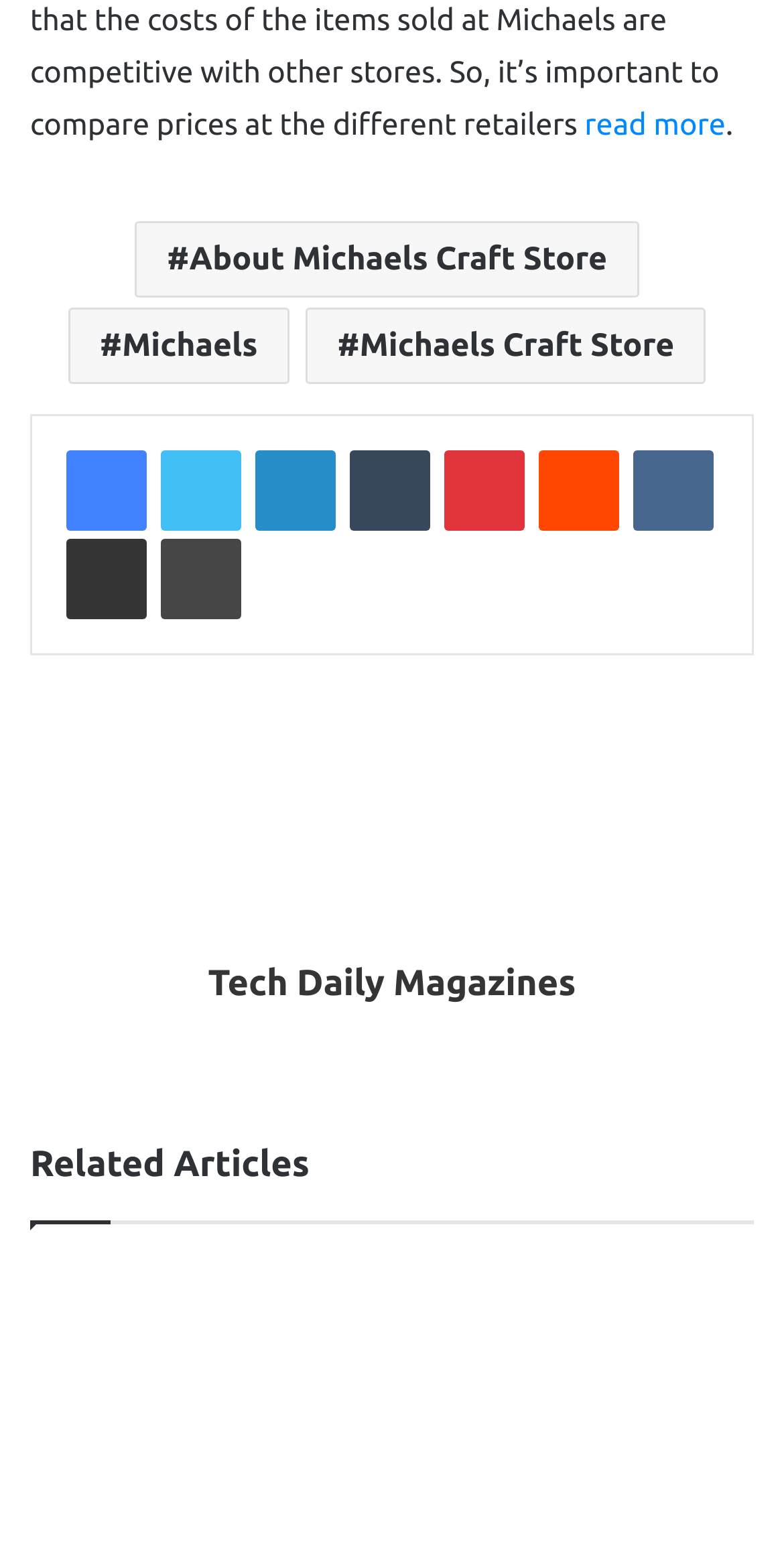Answer the following query with a single word or phrase:
What is the title of the magazine?

Tech Daily Magazines